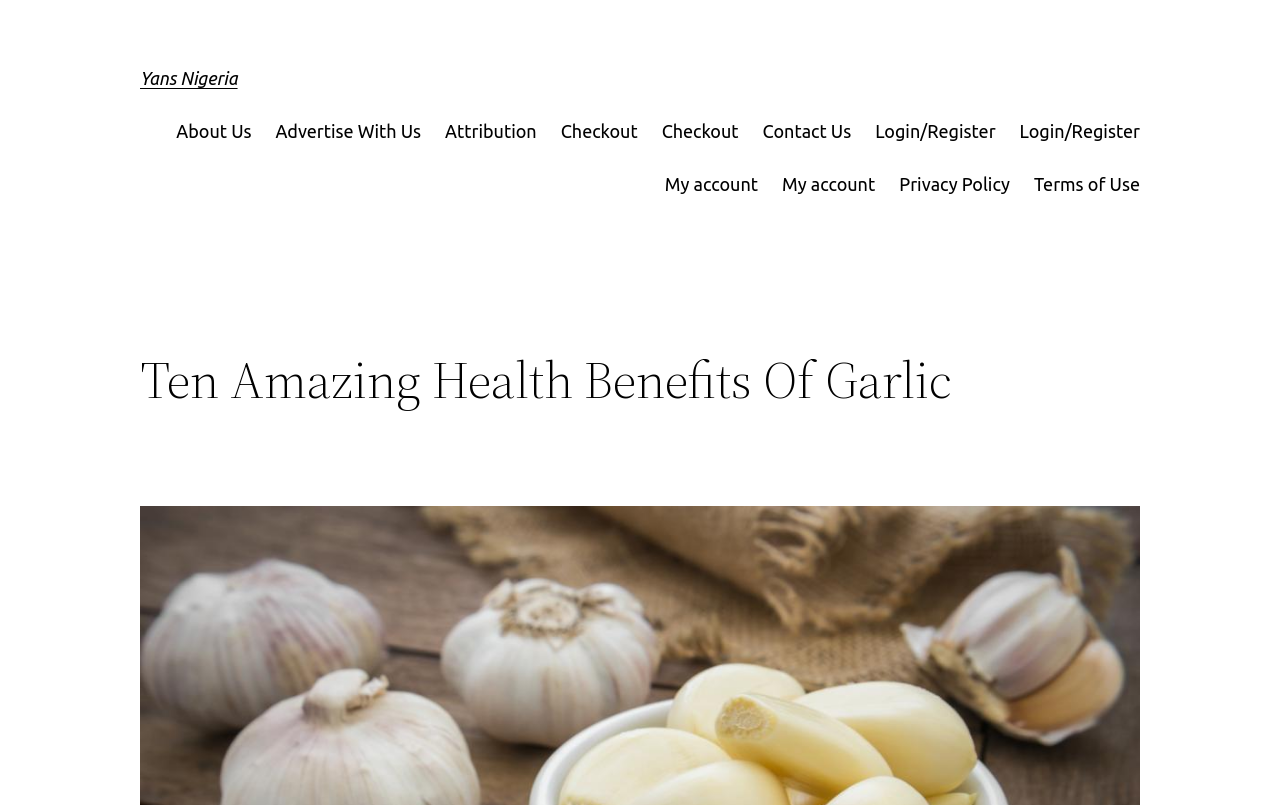Extract the bounding box coordinates of the UI element described: "Login/Register". Provide the coordinates in the format [left, top, right, bottom] with values ranging from 0 to 1.

[0.797, 0.145, 0.891, 0.181]